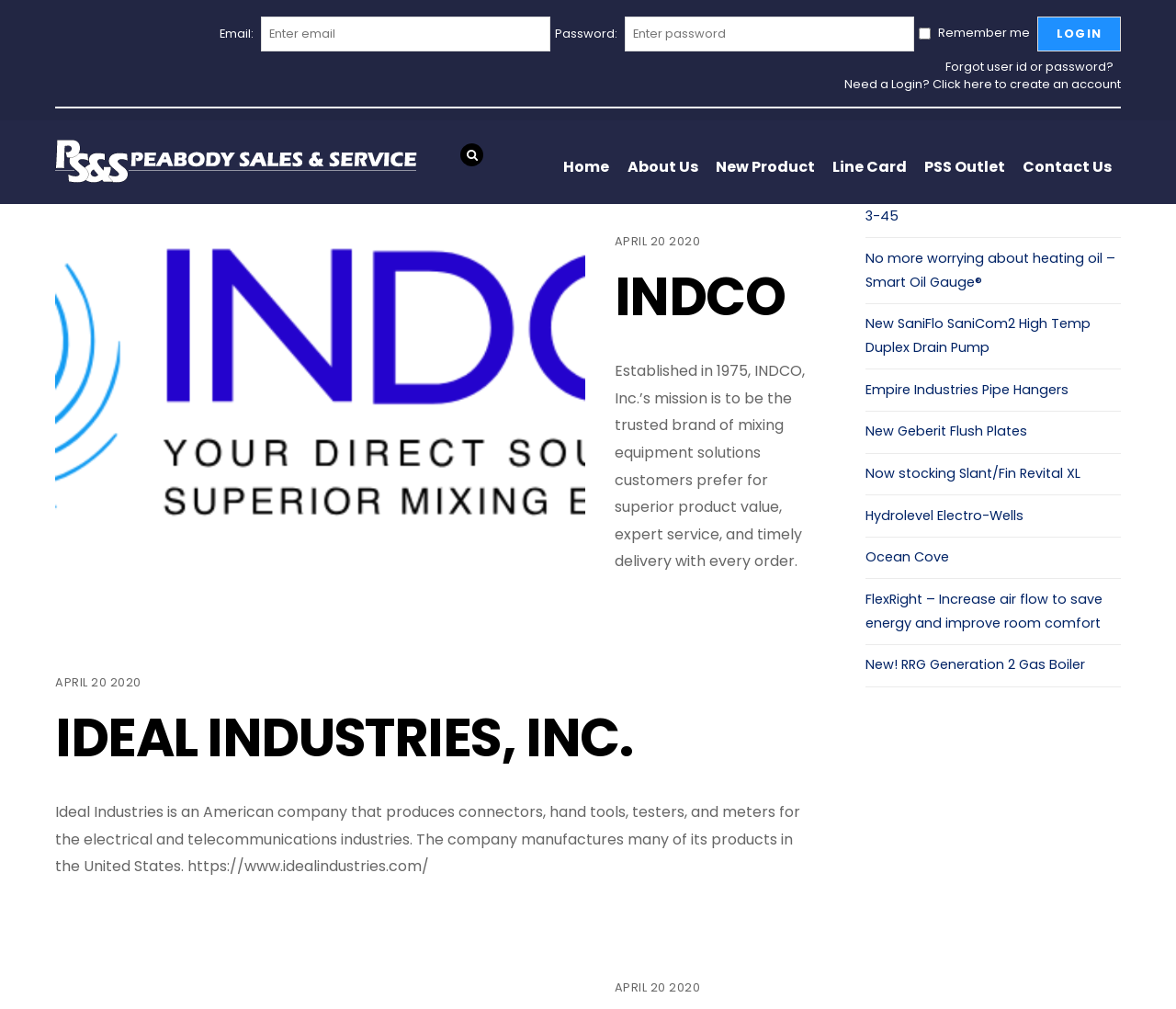Create a detailed narrative describing the layout and content of the webpage.

The webpage is titled "Hardware Archives -" and appears to be a login page with a search bar and navigation menu at the top. The login section is located at the top left, consisting of two text boxes for email and password, a checkbox for "Remember me", and a "LOGIN" button. Below the login section, there is a link to "Forgot user id or password?" and another link to "Need a Login? Click here to create an account".

To the right of the login section, there is a horizontal separator, followed by a search bar and a navigation menu with links to "Home", "About Us", "New Product", "Line Card", "PSS Outlet", and "Contact Us".

The main content of the page is divided into two sections. The left section has a heading "Hardware" and features an article with a figure containing an image of "INDCO" and a link to "INDCO". Below the image, there is a time stamp "APRIL 2020" and a heading "INDCO" with a link to "INDCO". The article also includes a paragraph of text describing INDCO's mission and history.

Further down the left section, there are headings and links to "IDEAL INDUSTRIES, INC." with a description of the company and its products.

The right section of the main content has a heading "Recently Added to PS&S" and features a list of links to new products, including "Grundfos SCALA1 3-45", "Smart Oil Gauge", "SaniFlo SaniCom2 High Temp Duplex Drain Pump", and several others.